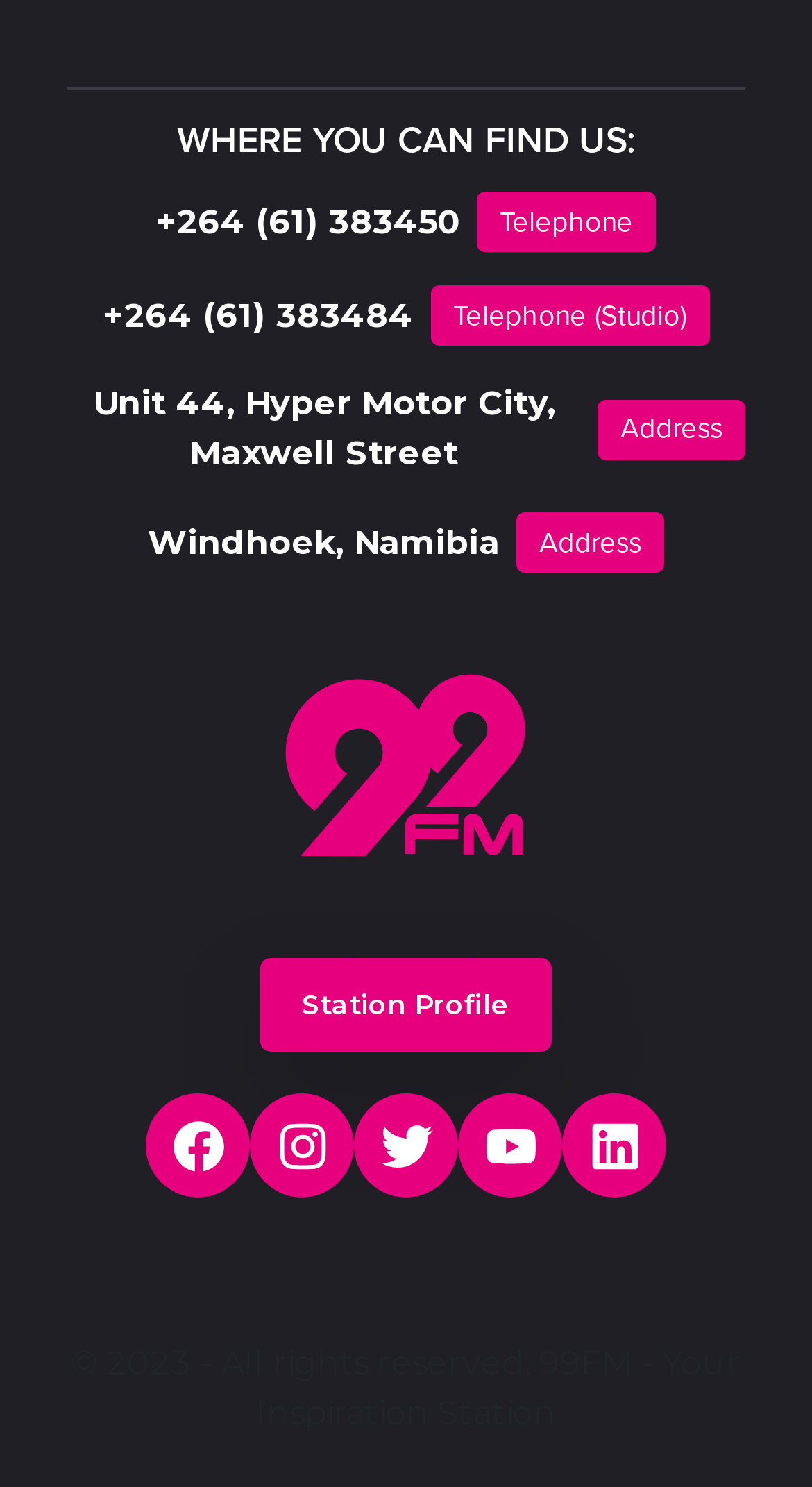Using the elements shown in the image, answer the question comprehensively: What is the overall pass rate of National Senior Certificate exams in 2023?

The answer can be found in the first StaticText element, which mentions 'Matrics in South Africa who wrote the 2023 National Senior Certificate exams through the Independent Examination Board achieved an overall pass rate of 98.46%...'.